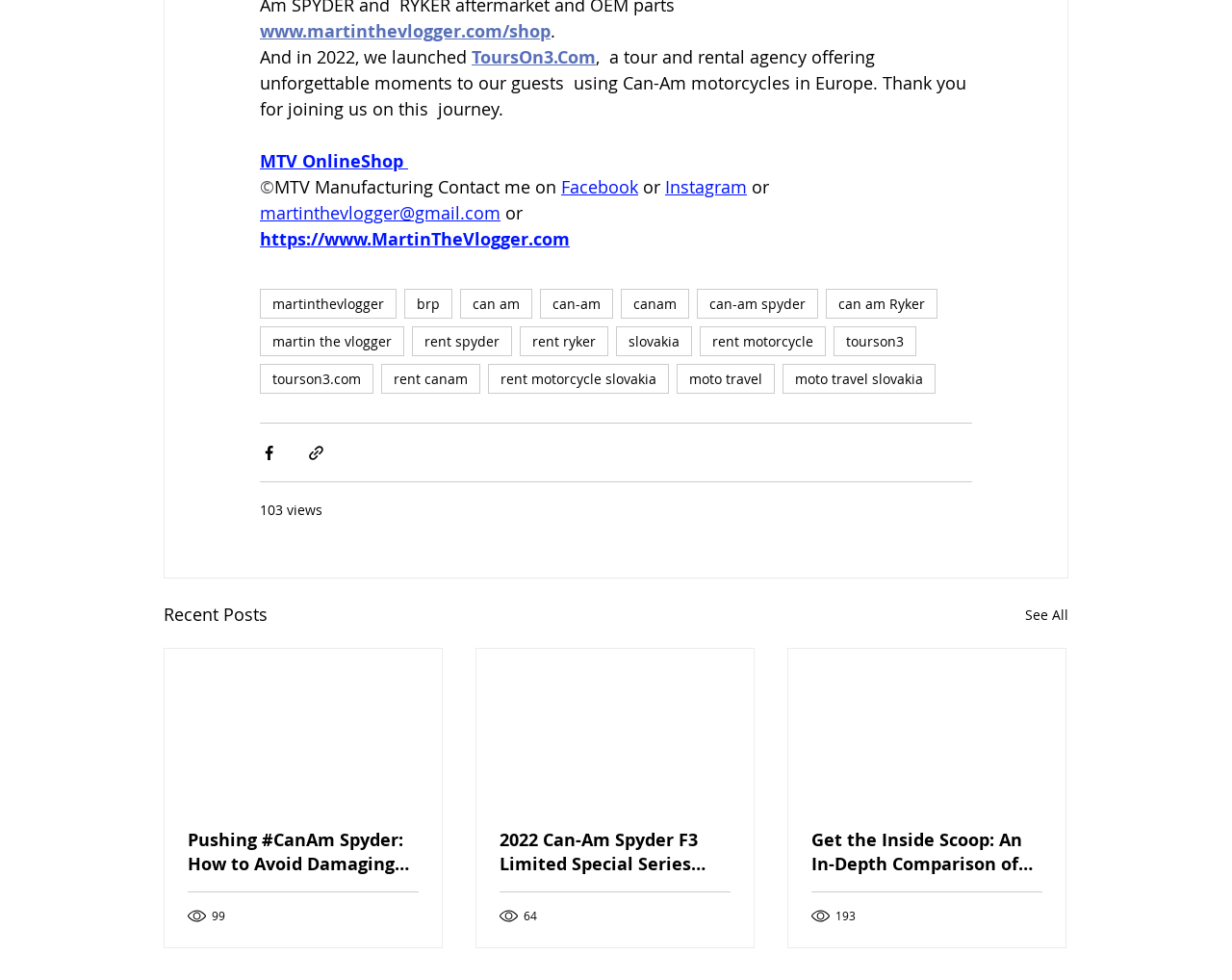Identify the bounding box coordinates for the element that needs to be clicked to fulfill this instruction: "Share via Facebook". Provide the coordinates in the format of four float numbers between 0 and 1: [left, top, right, bottom].

[0.211, 0.453, 0.226, 0.471]